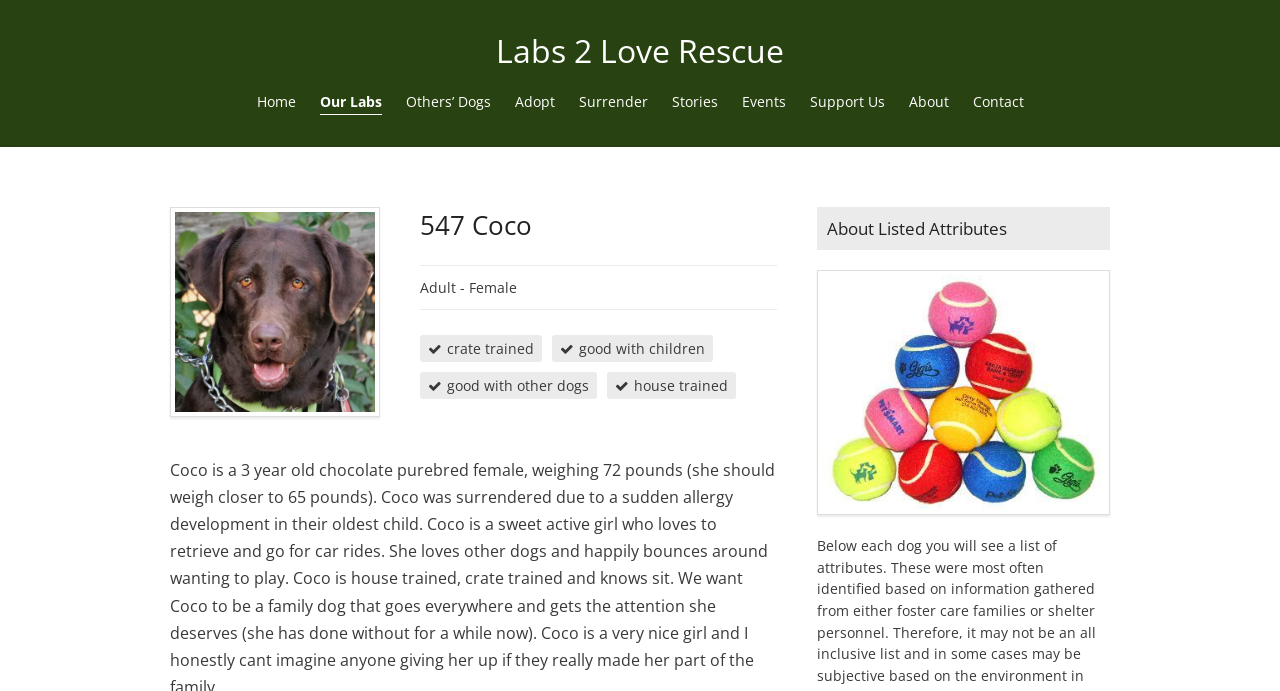Provide a brief response in the form of a single word or phrase:
What is the name of the dog?

547 Coco